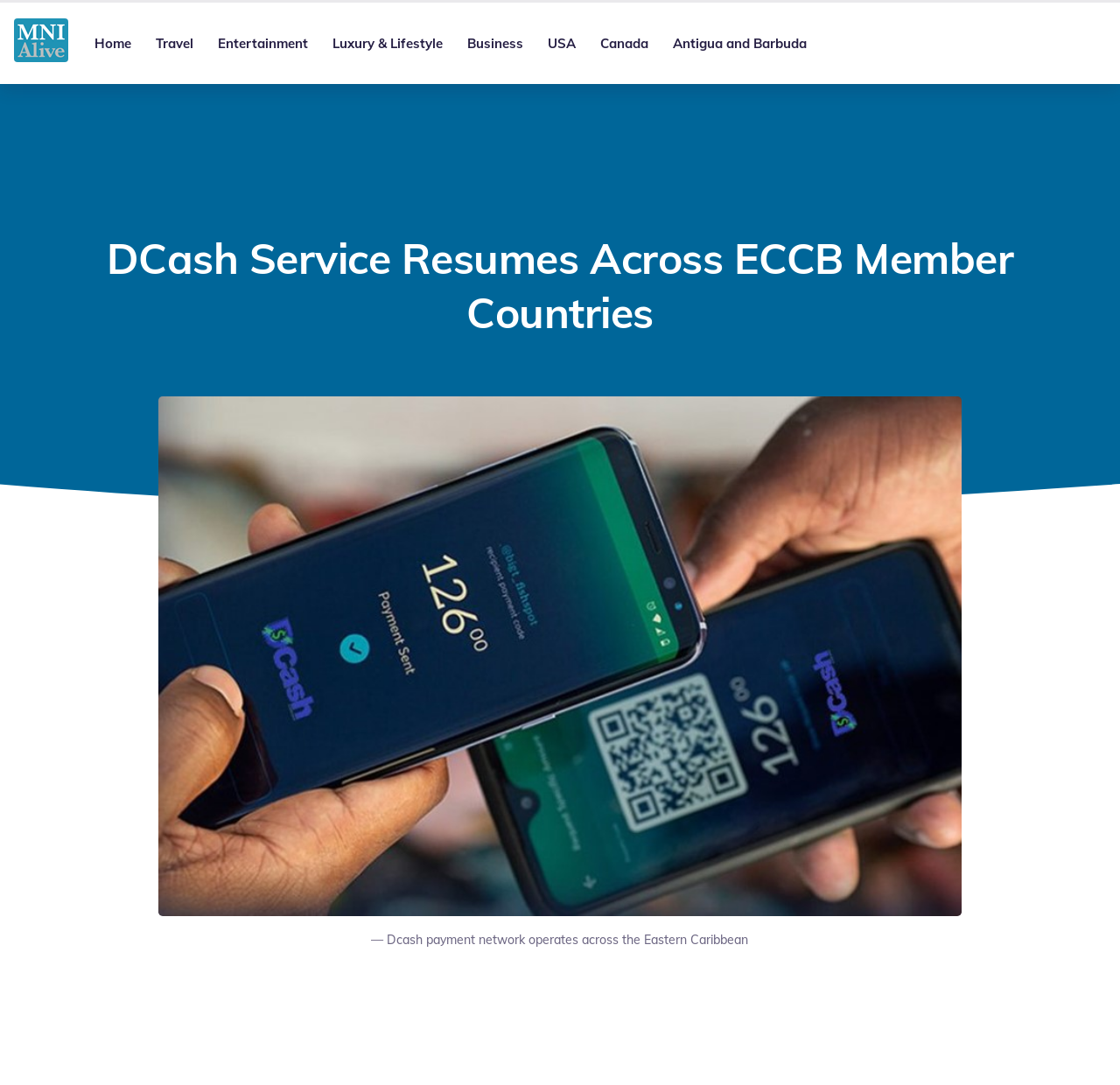What is the purpose of the figure on the webpage?
Please answer the question with a detailed response using the information from the screenshot.

The figure is accompanied by an image with a description 'Dcash payment network operates across the Eastern Caribbean', which suggests that the figure is meant to illustrate how the DCash payment network operates across the Eastern Caribbean.